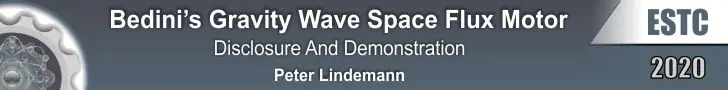What is the purpose of the event?
Please answer the question with as much detail and depth as you can.

The caption implies that the event aims to educate audiences about alternative energy solutions and advancements in free energy technology, which suggests that the primary purpose of the event is to educate the audience.